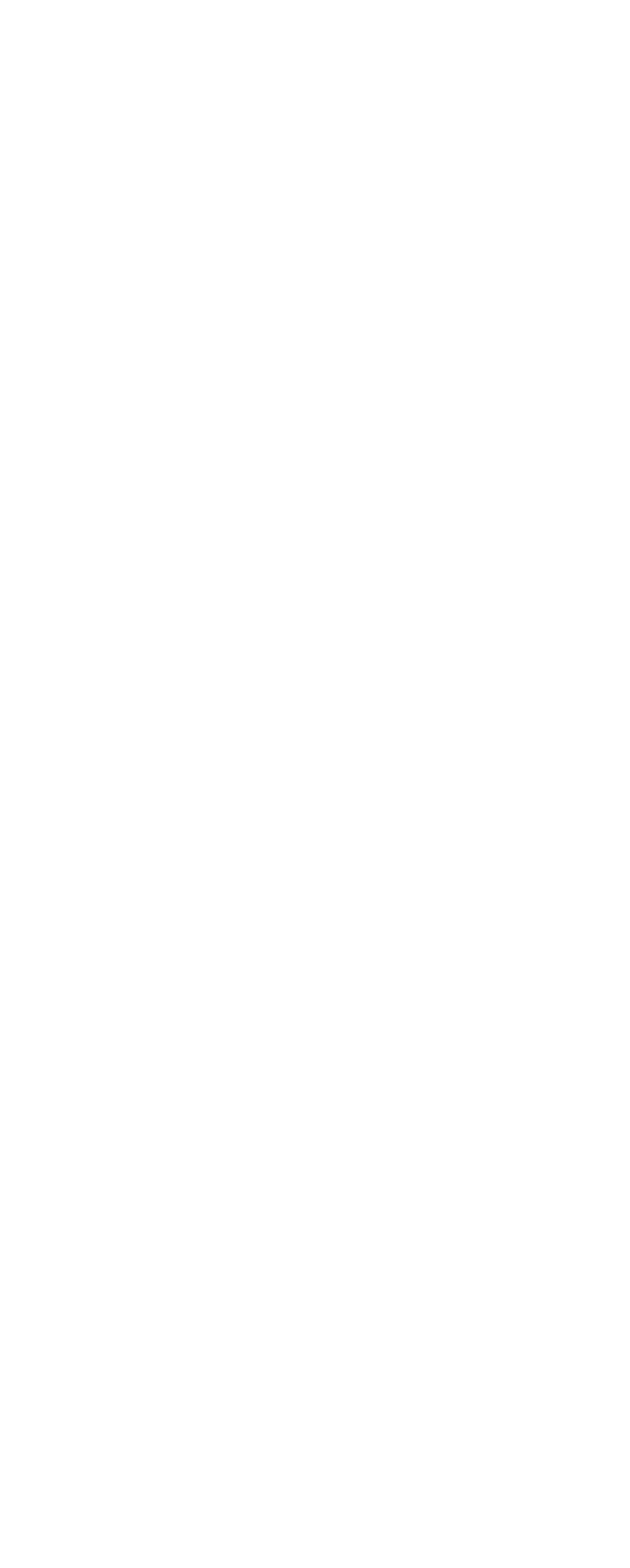Find the bounding box coordinates for the area that should be clicked to accomplish the instruction: "Check the post on September 26".

None